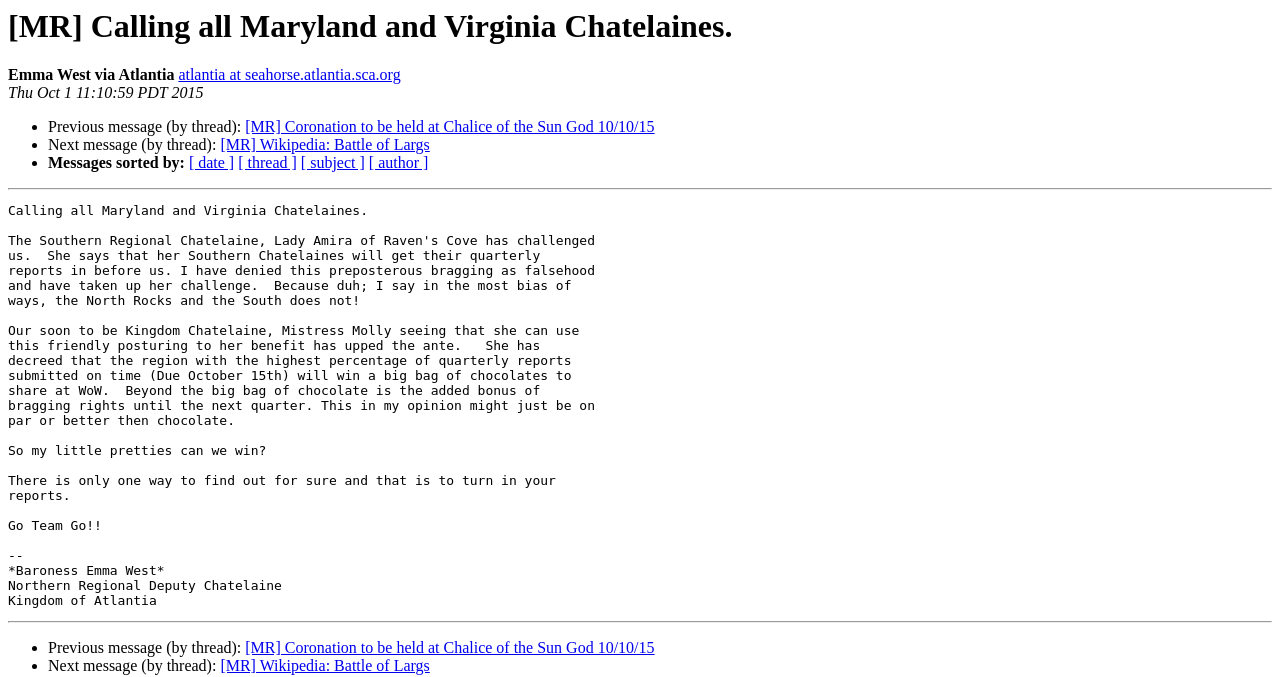Bounding box coordinates must be specified in the format (top-left x, top-left y, bottom-right x, bottom-right y). All values should be floating point numbers between 0 and 1. What are the bounding box coordinates of the UI element described as: [MR] Wikipedia: Battle of Largs

[0.172, 0.202, 0.336, 0.227]